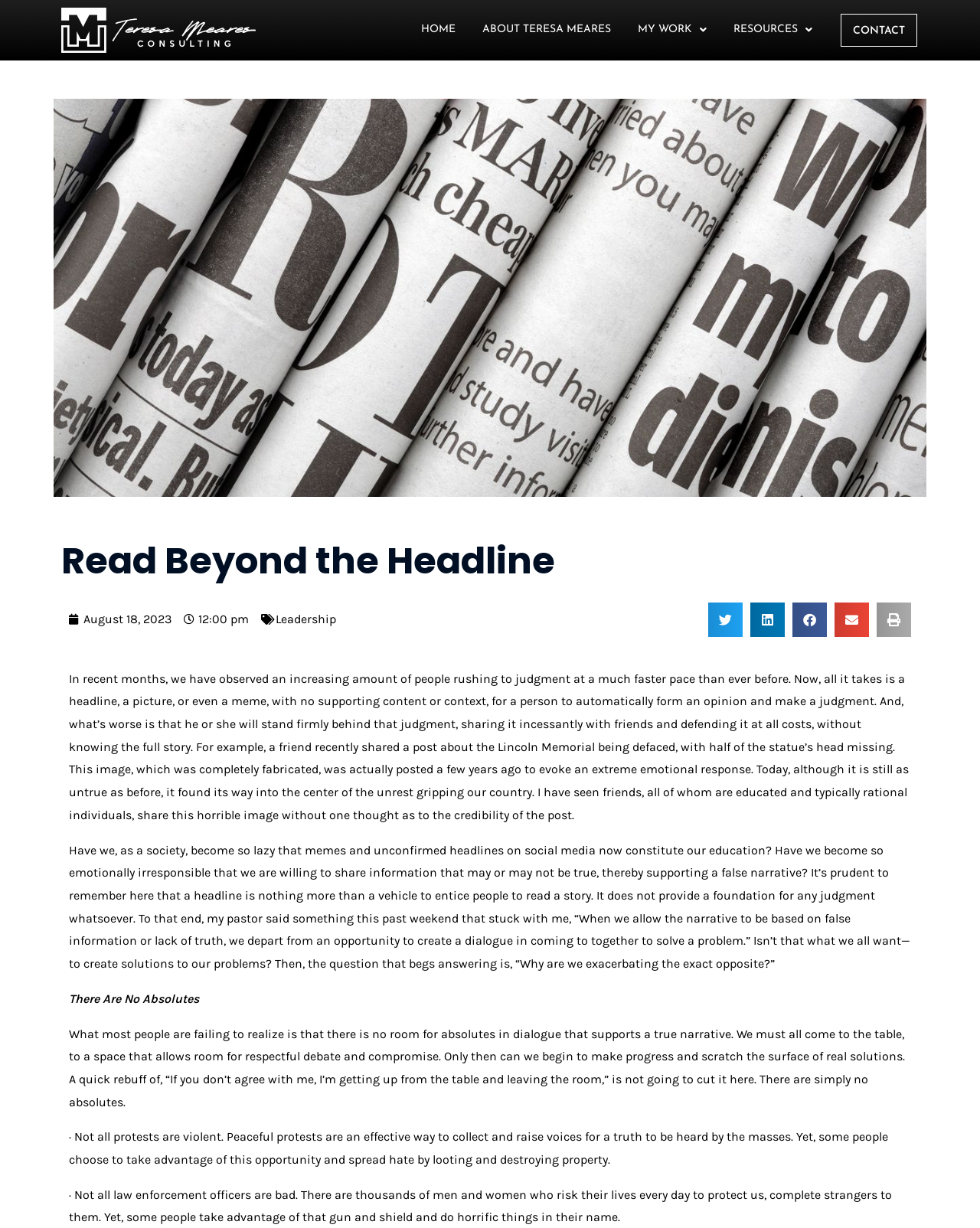Determine the bounding box coordinates of the region to click in order to accomplish the following instruction: "Click on the MY WORK dropdown menu". Provide the coordinates as four float numbers between 0 and 1, specifically [left, top, right, bottom].

[0.651, 0.015, 0.721, 0.034]